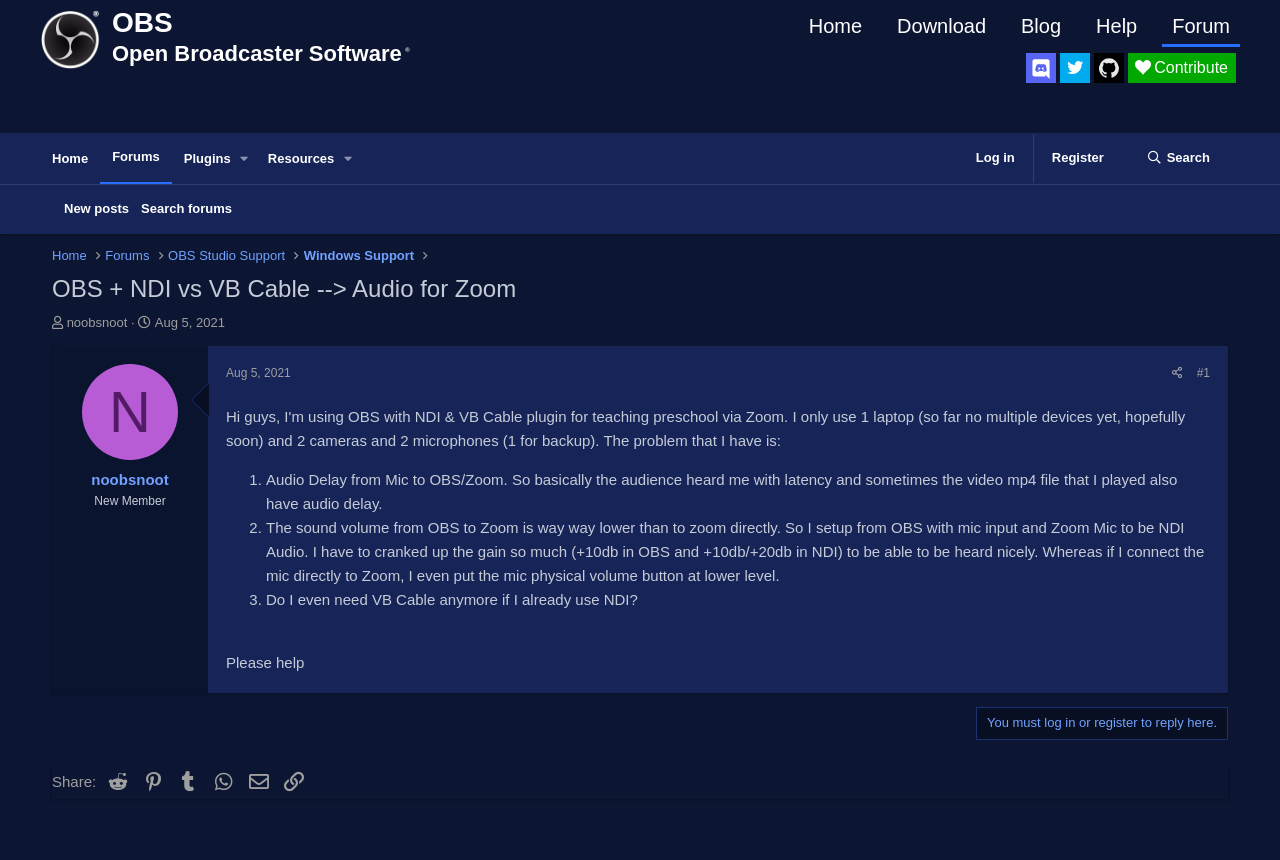How many points does the user list in their post?
Use the information from the screenshot to give a comprehensive response to the question.

The user lists three points in their post, as indicated by the list markers '1.', '2.', and '3.' and the corresponding text describing the audio issues.